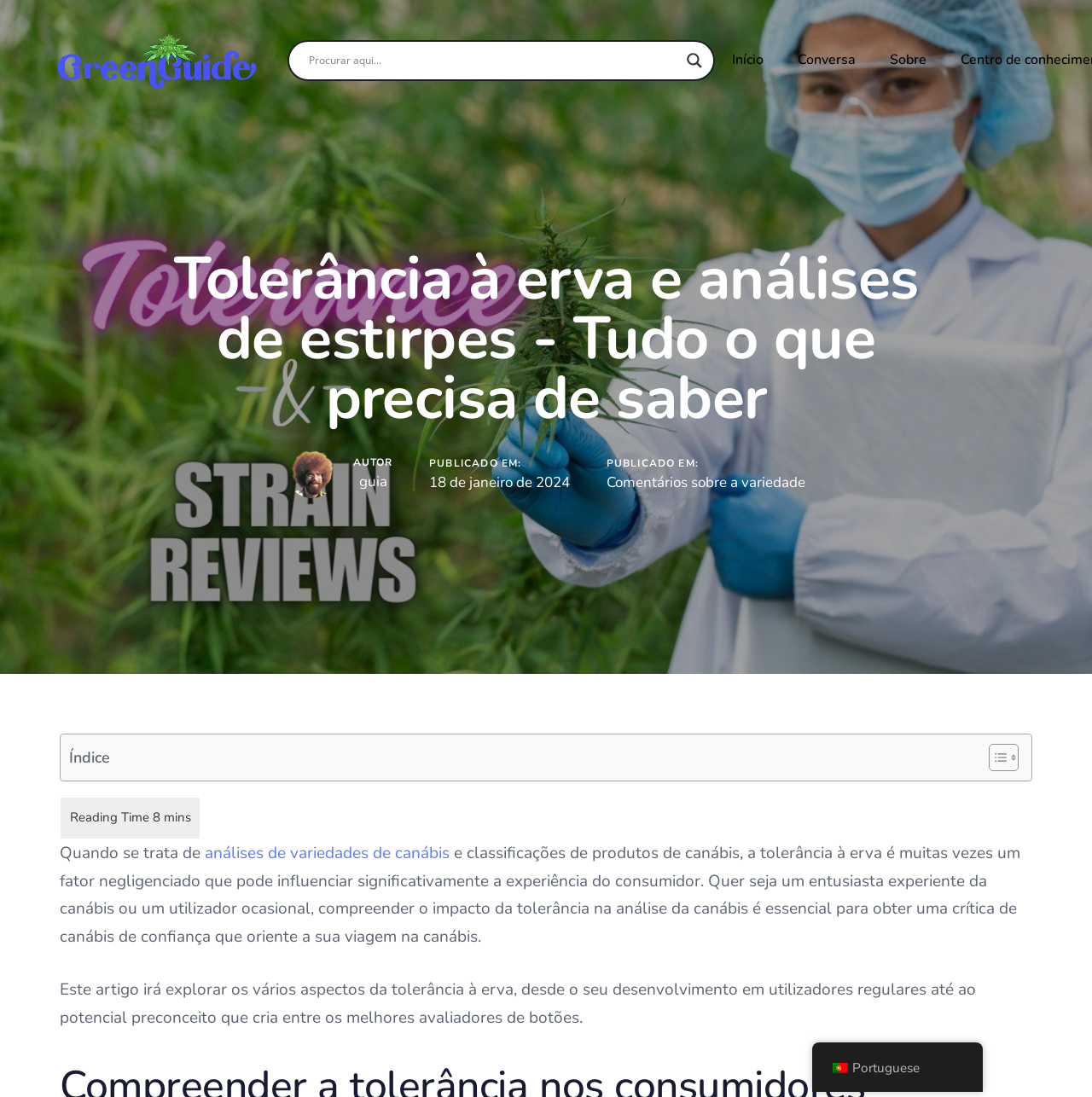Can you find and provide the main heading text of this webpage?

Tolerância à erva e análises de estirpes - Tudo o que precisa de saber